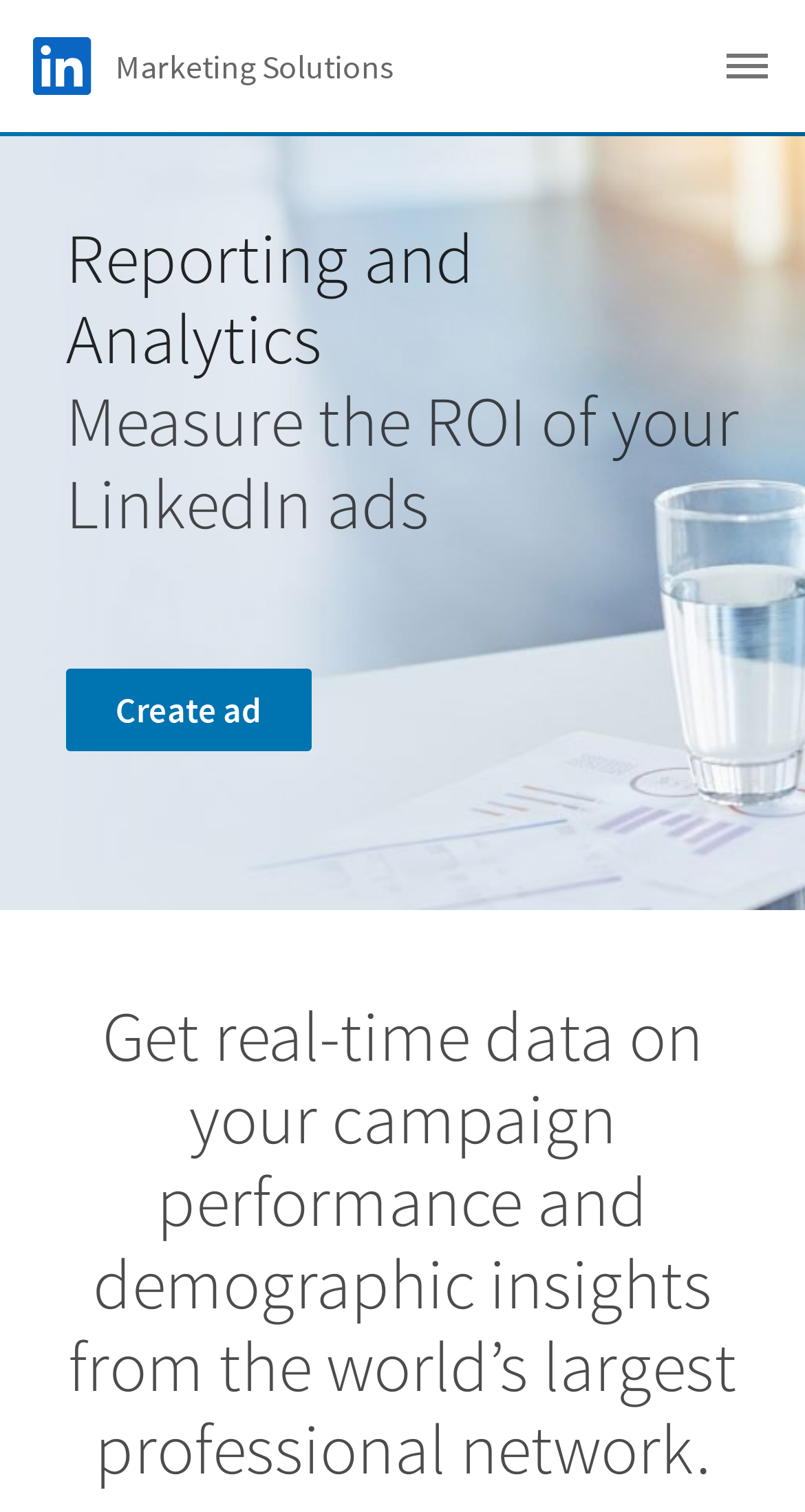Please find the bounding box for the following UI element description. Provide the coordinates in (top-left x, top-left y, bottom-right x, bottom-right y) format, with values between 0 and 1: parent_node: LinkedIn Logo title="Open menu"

[0.872, 0.014, 0.985, 0.074]